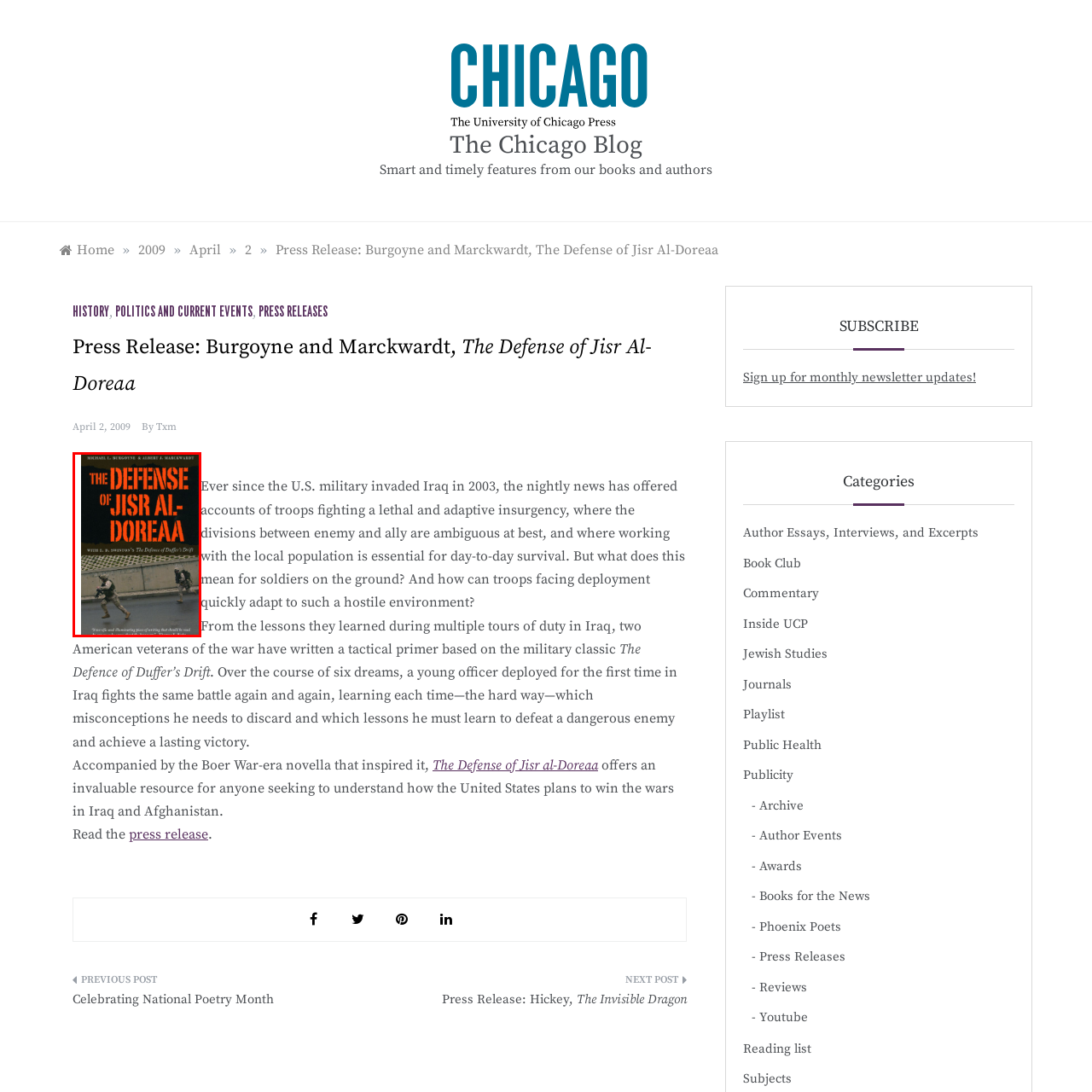Provide an elaborate description of the visual elements present in the image enclosed by the red boundary.

The image features the book cover of "The Defense of Jisr Al-Doreaa," authored by Michael L. Burgoyne and Albert J. Marckwardt. The title is prominently displayed in bold orange letters against a dark background, drawing attention to its military-themed content. Accompanying the title is a subtitle referencing E. B. S. Jones's work, "The Defense of Duffer’s Drift," hinting at the book's foundations in military strategy and history. Below the title, two soldiers are depicted in action, symbolizing the book's focus on tactical insights drawn from real combat experiences. The cover is designed to capture the urgency and complexity of modern warfare, positioning it as a crucial reading for those interested in military affairs and strategic studies.